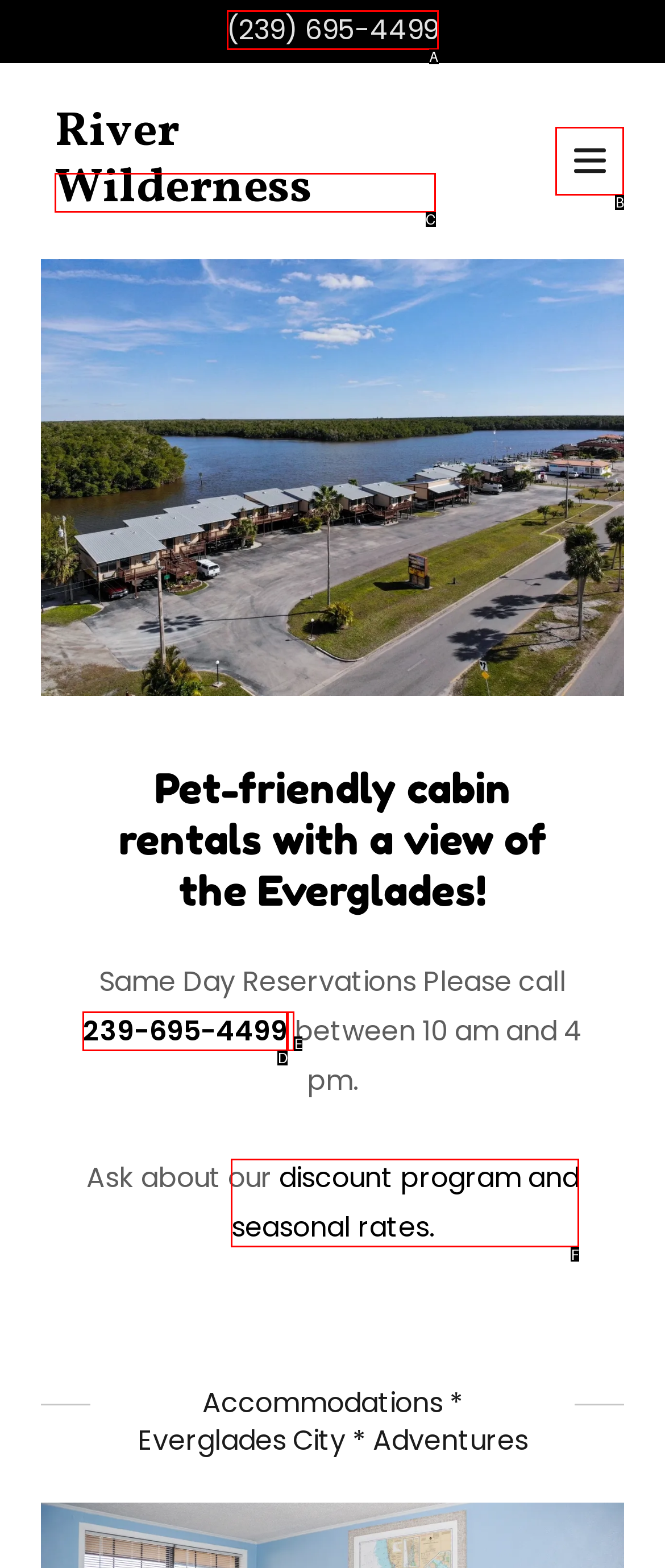Identify the bounding box that corresponds to: Toyota Reversing Camera
Respond with the letter of the correct option from the provided choices.

None